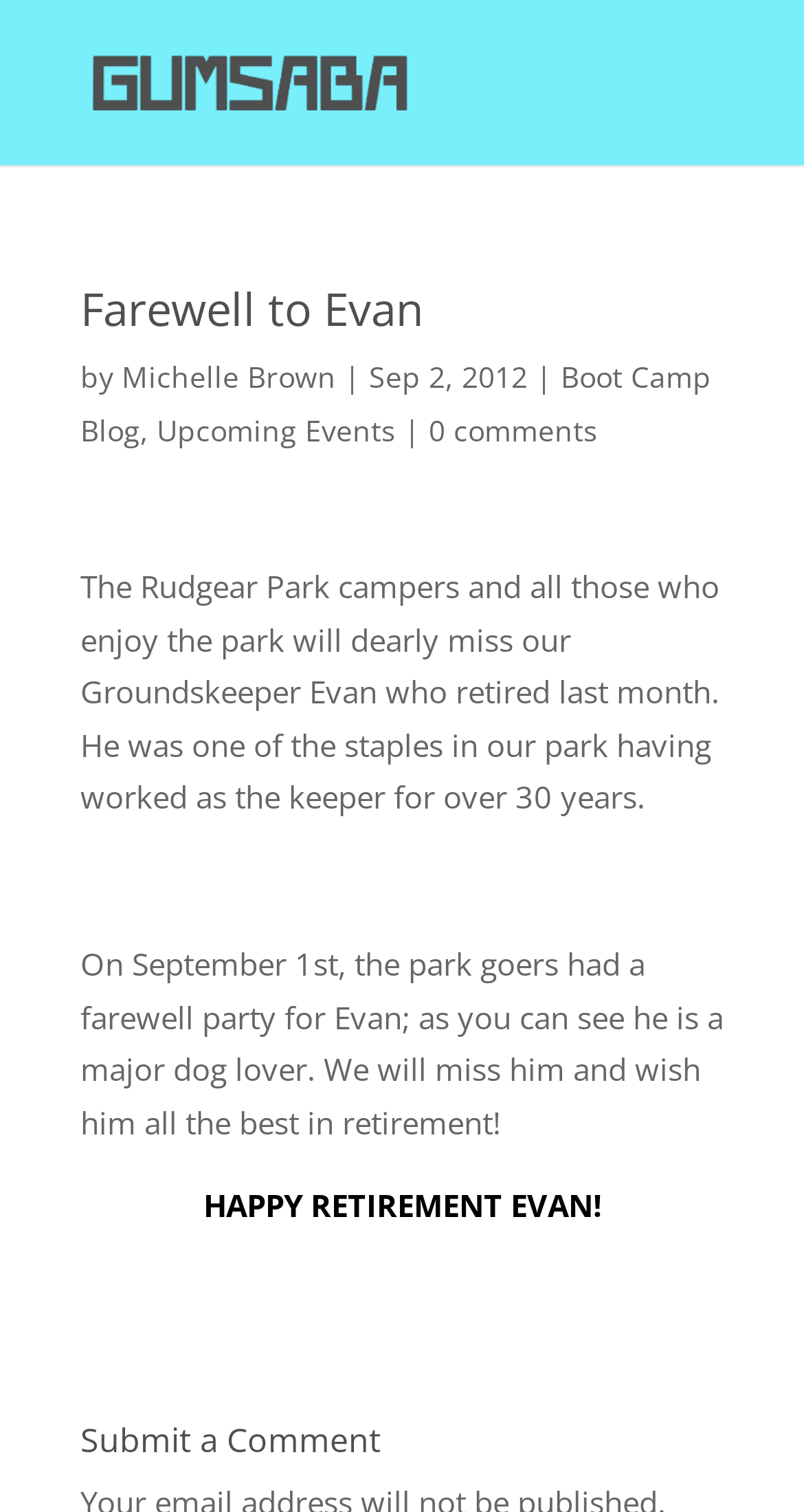Can you determine the main header of this webpage?

Farewell to Evan